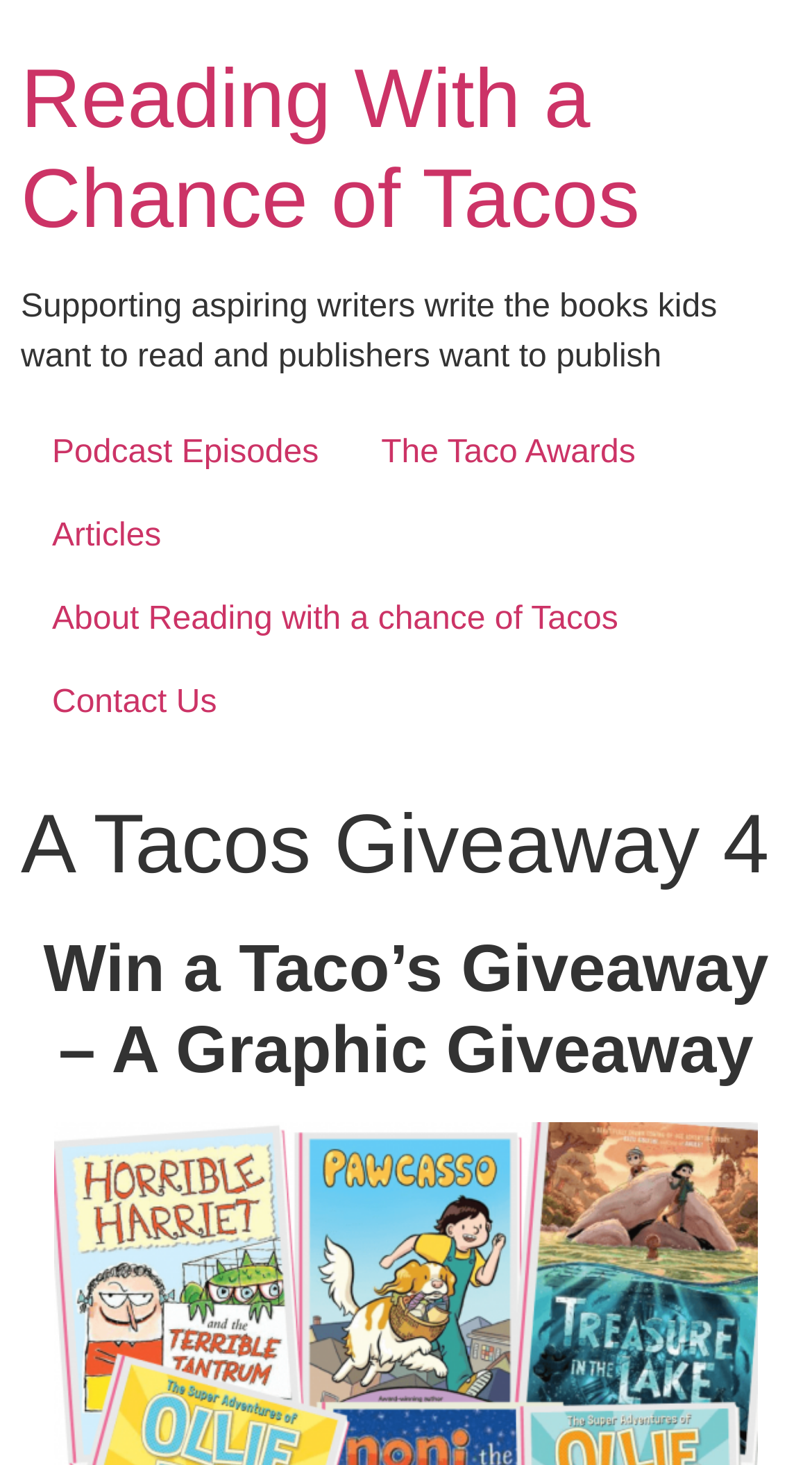What is the current giveaway about? Analyze the screenshot and reply with just one word or a short phrase.

Graphic books